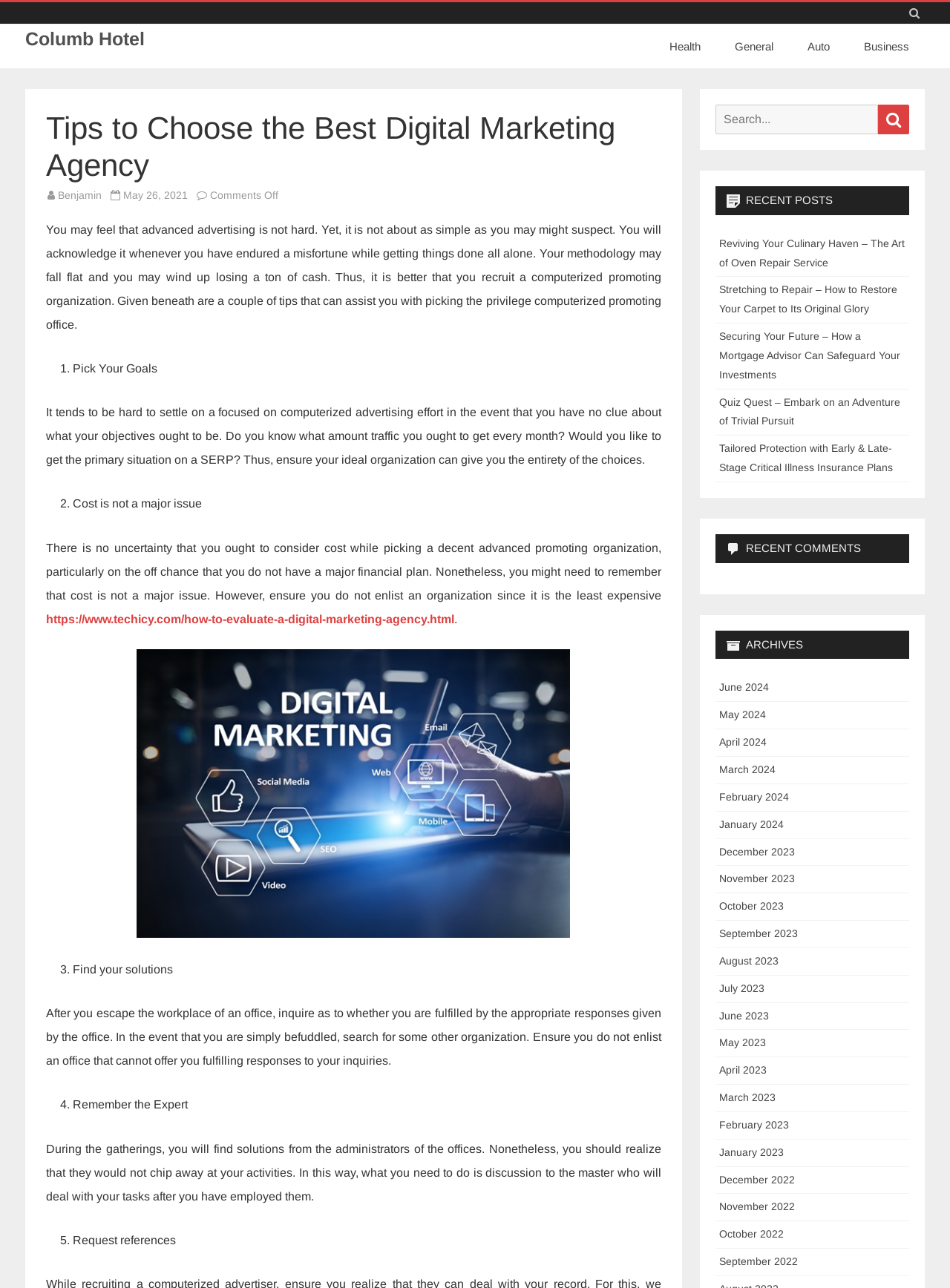Pinpoint the bounding box coordinates of the clickable element needed to complete the instruction: "Visit the 'Columb Hotel' website". The coordinates should be provided as four float numbers between 0 and 1: [left, top, right, bottom].

[0.027, 0.023, 0.152, 0.037]